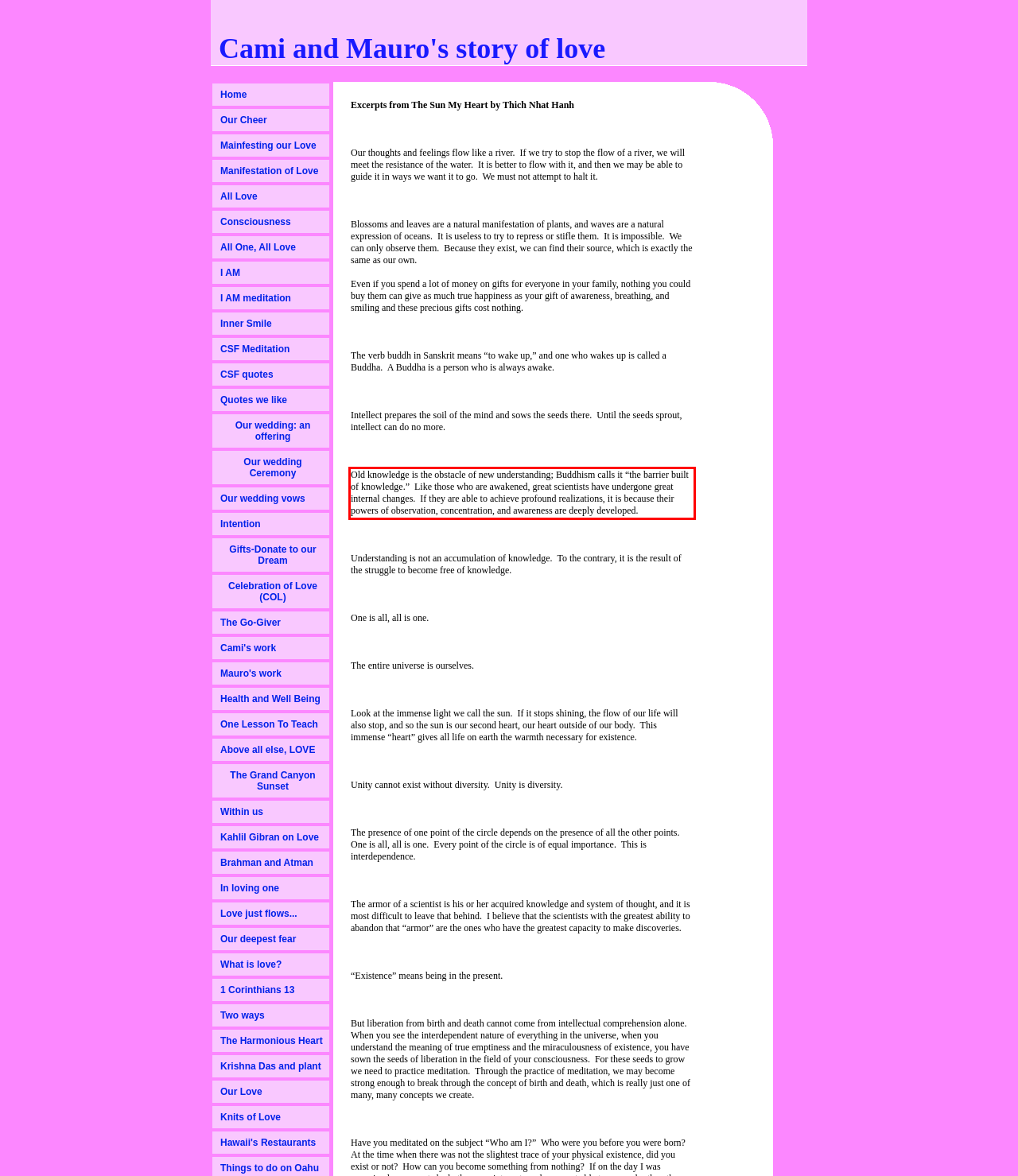In the given screenshot, locate the red bounding box and extract the text content from within it.

Old knowledge is the obstacle of new understanding; Buddhism calls it “the barrier built of knowledge.” Like those who are awakened, great scientists have undergone great internal changes. If they are able to achieve profound realizations, it is because their powers of observation, concentration, and awareness are deeply developed.